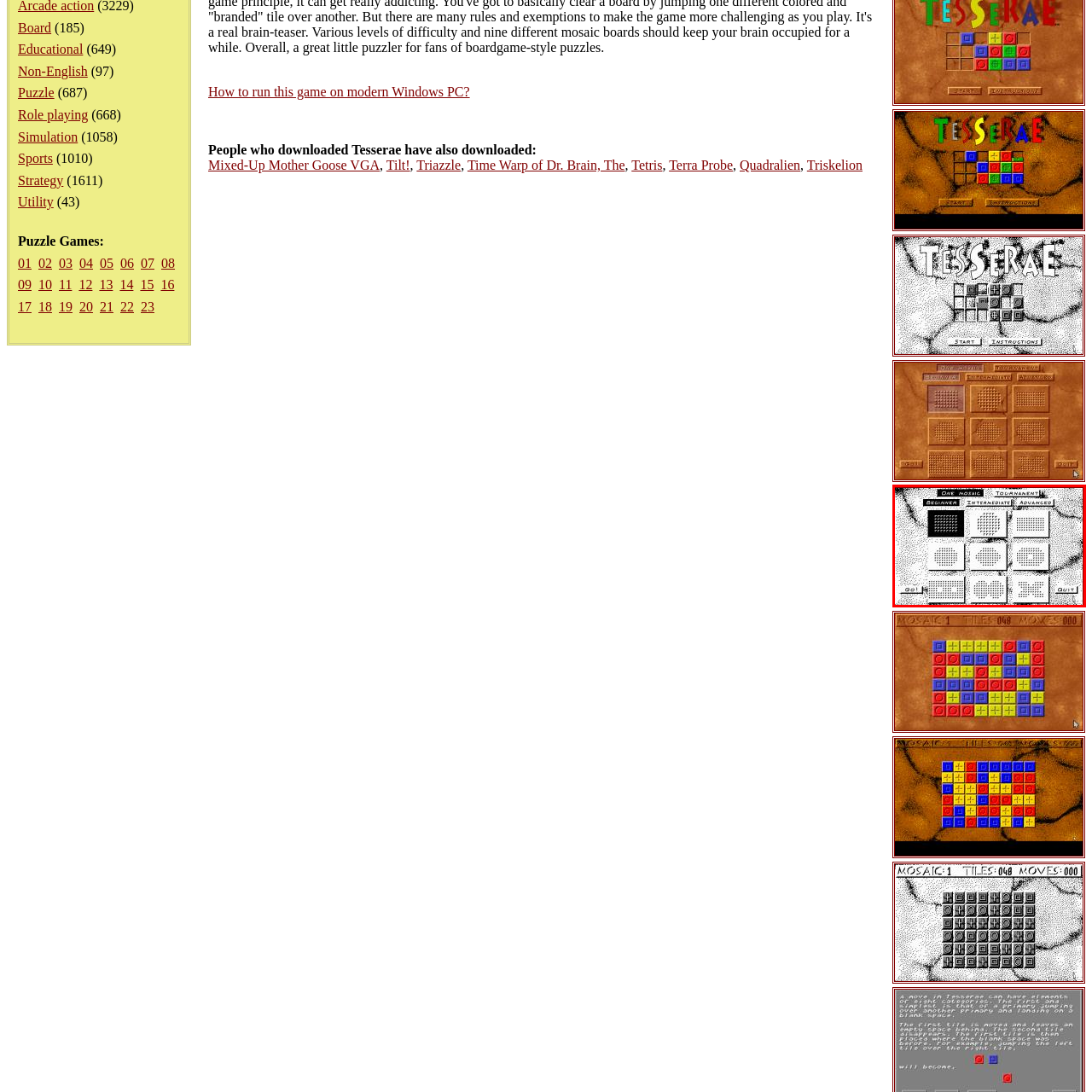View the image surrounded by the red border, What is the purpose of the 'Quit' button?
 Answer using a single word or phrase.

To exit the game